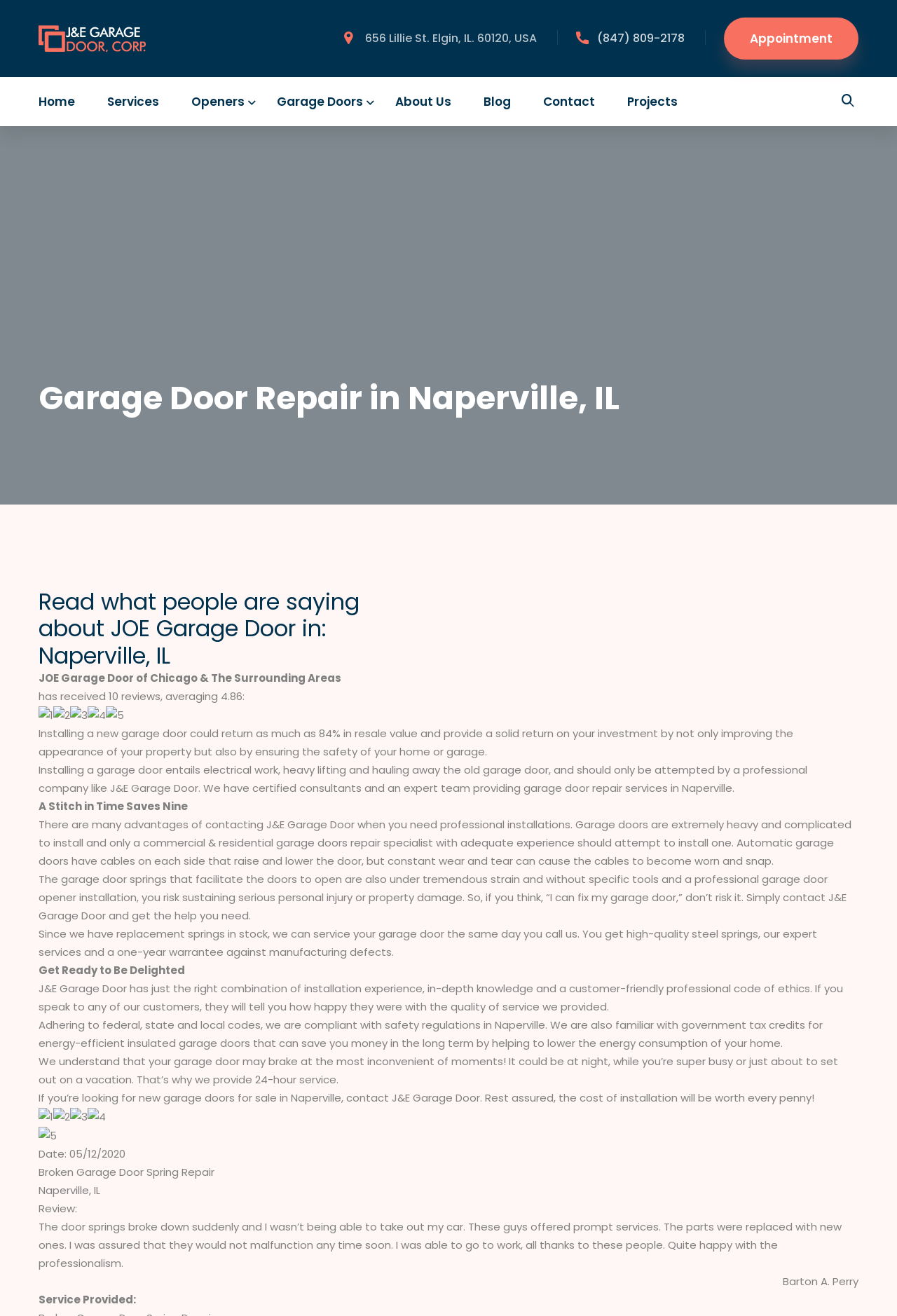Please find and generate the text of the main header of the webpage.

Garage Door Repair in Naperville, IL